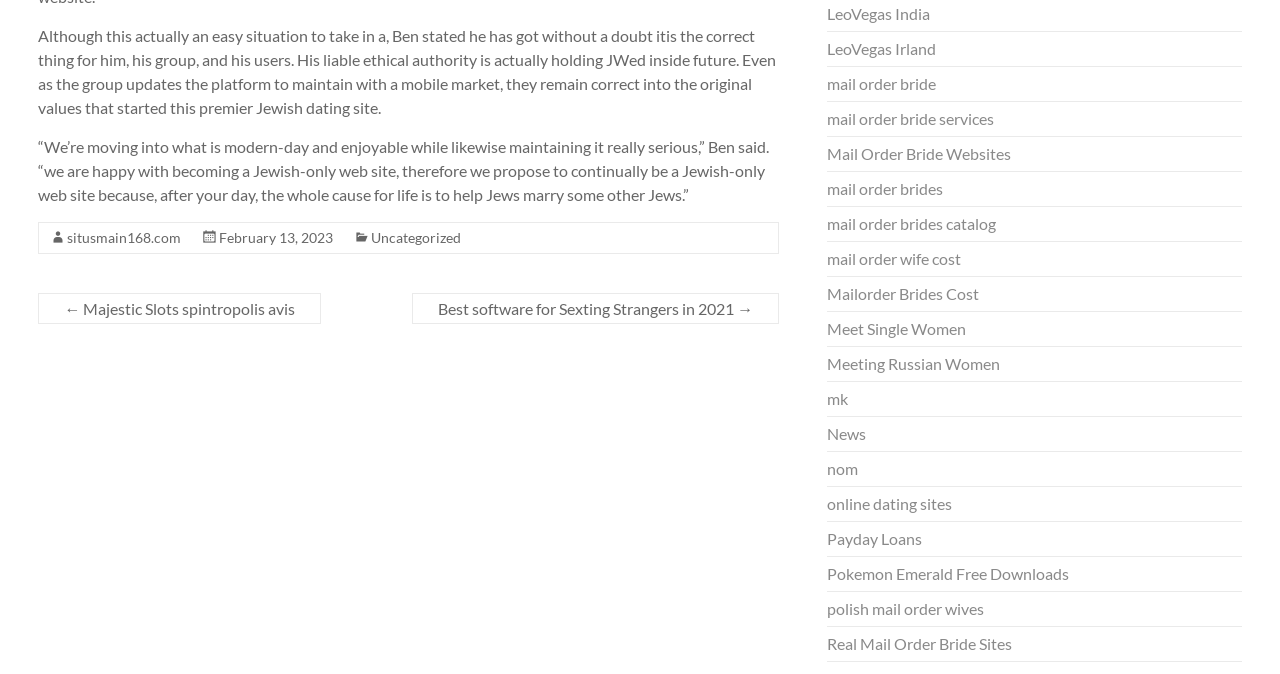Identify the bounding box coordinates of the clickable region required to complete the instruction: "Check out the article about Meeting Russian Women". The coordinates should be given as four float numbers within the range of 0 and 1, i.e., [left, top, right, bottom].

[0.646, 0.525, 0.781, 0.553]